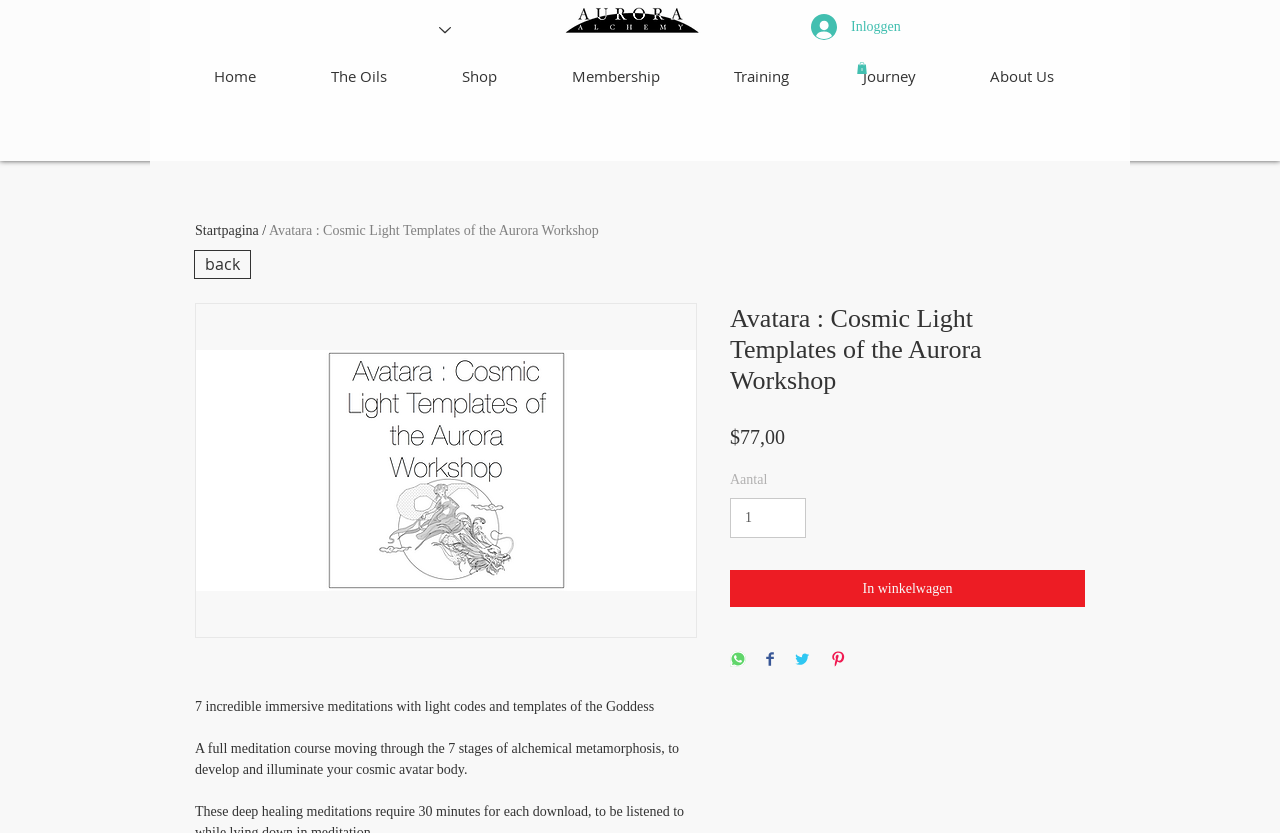Please determine the bounding box coordinates for the element with the description: "Training".

[0.545, 0.077, 0.645, 0.107]